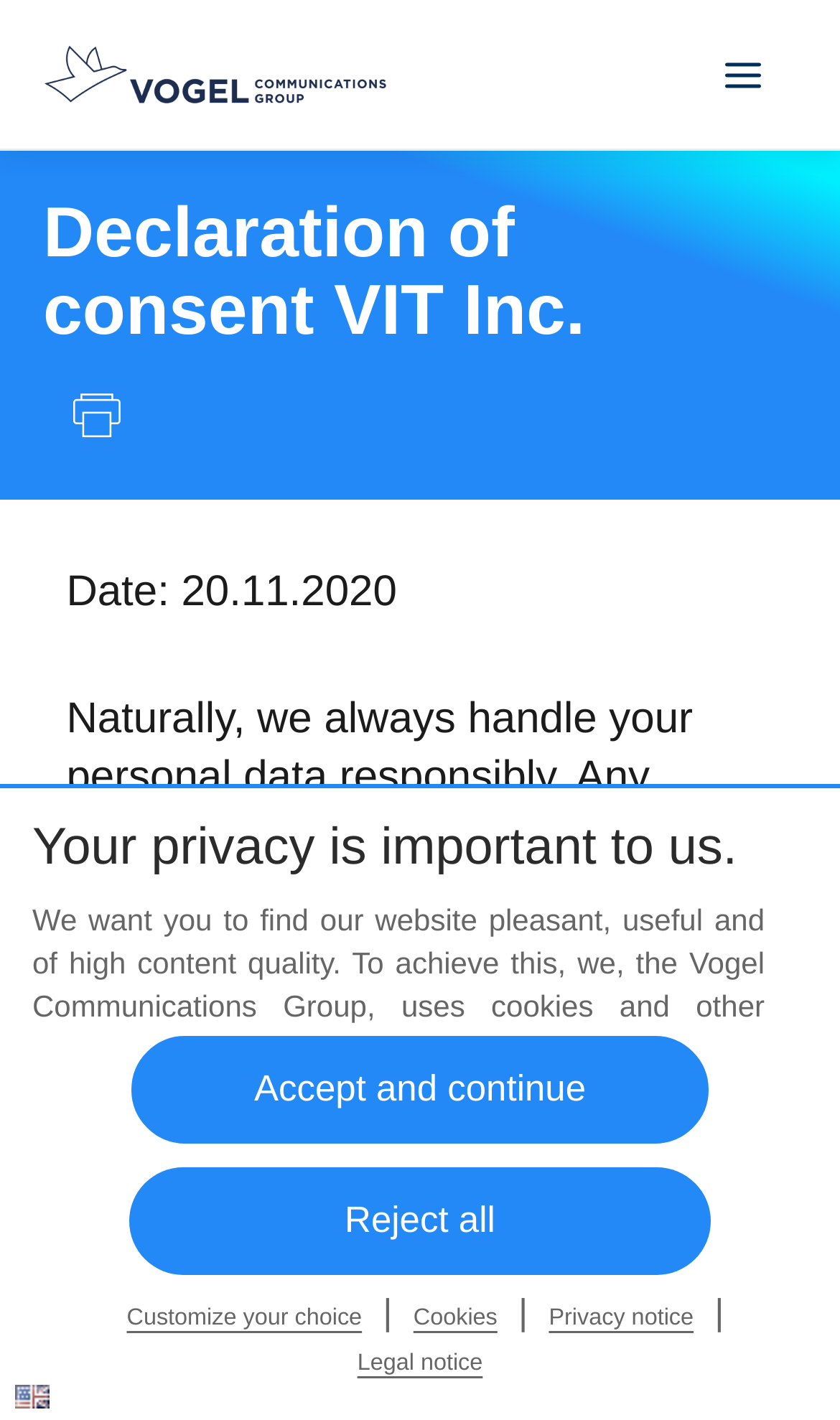Answer this question in one word or a short phrase: What is the purpose of the 'Privacy settings' button?

To access privacy settings